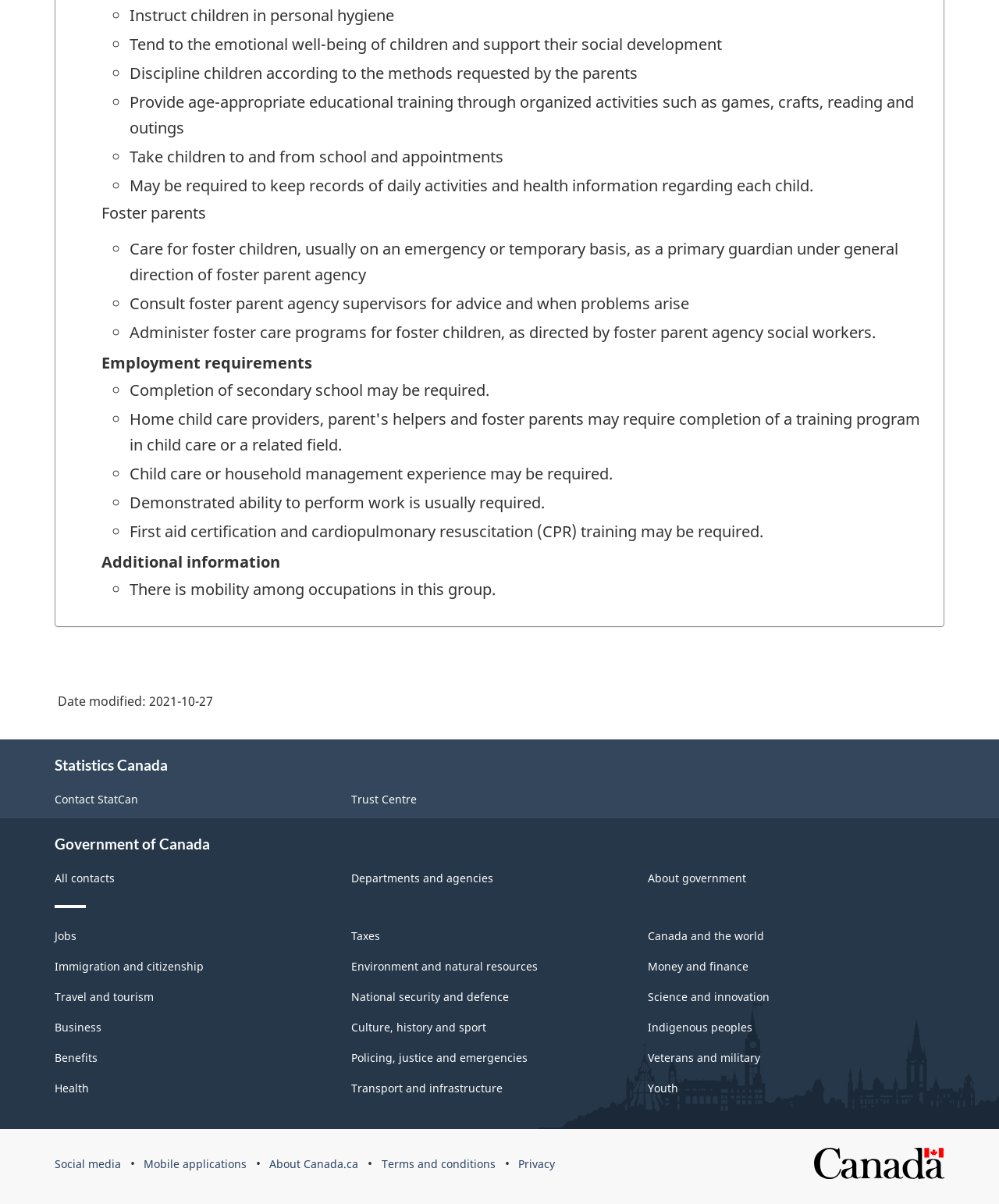What is the date mentioned at the bottom of the webpage?
Please use the image to provide an in-depth answer to the question.

The date '2021-10-27' is mentioned at the bottom of the webpage, likely indicating the date on which the webpage was last modified or updated.